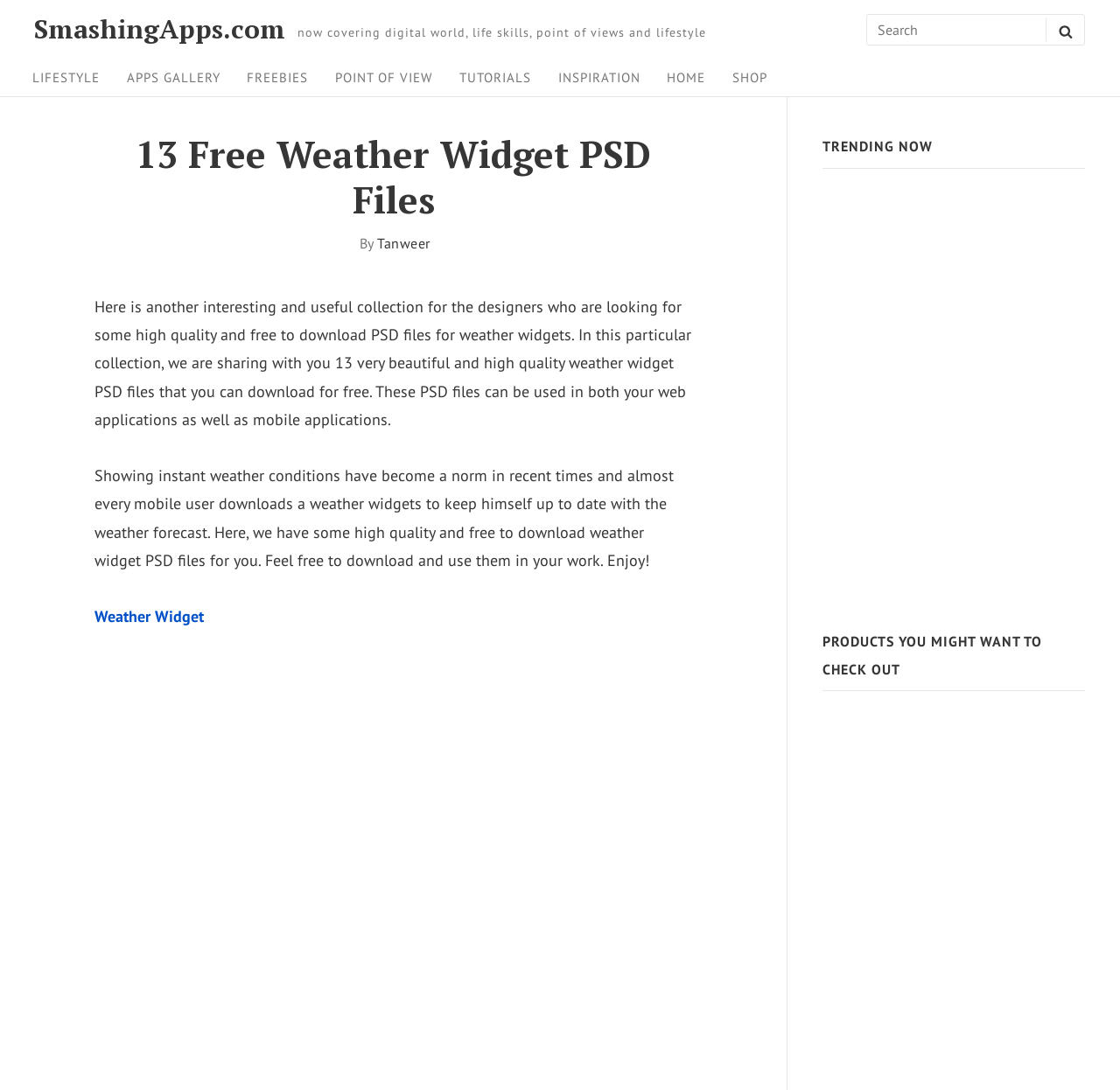Please mark the clickable region by giving the bounding box coordinates needed to complete this instruction: "Click on LIFESTYLE".

[0.019, 0.058, 0.099, 0.085]